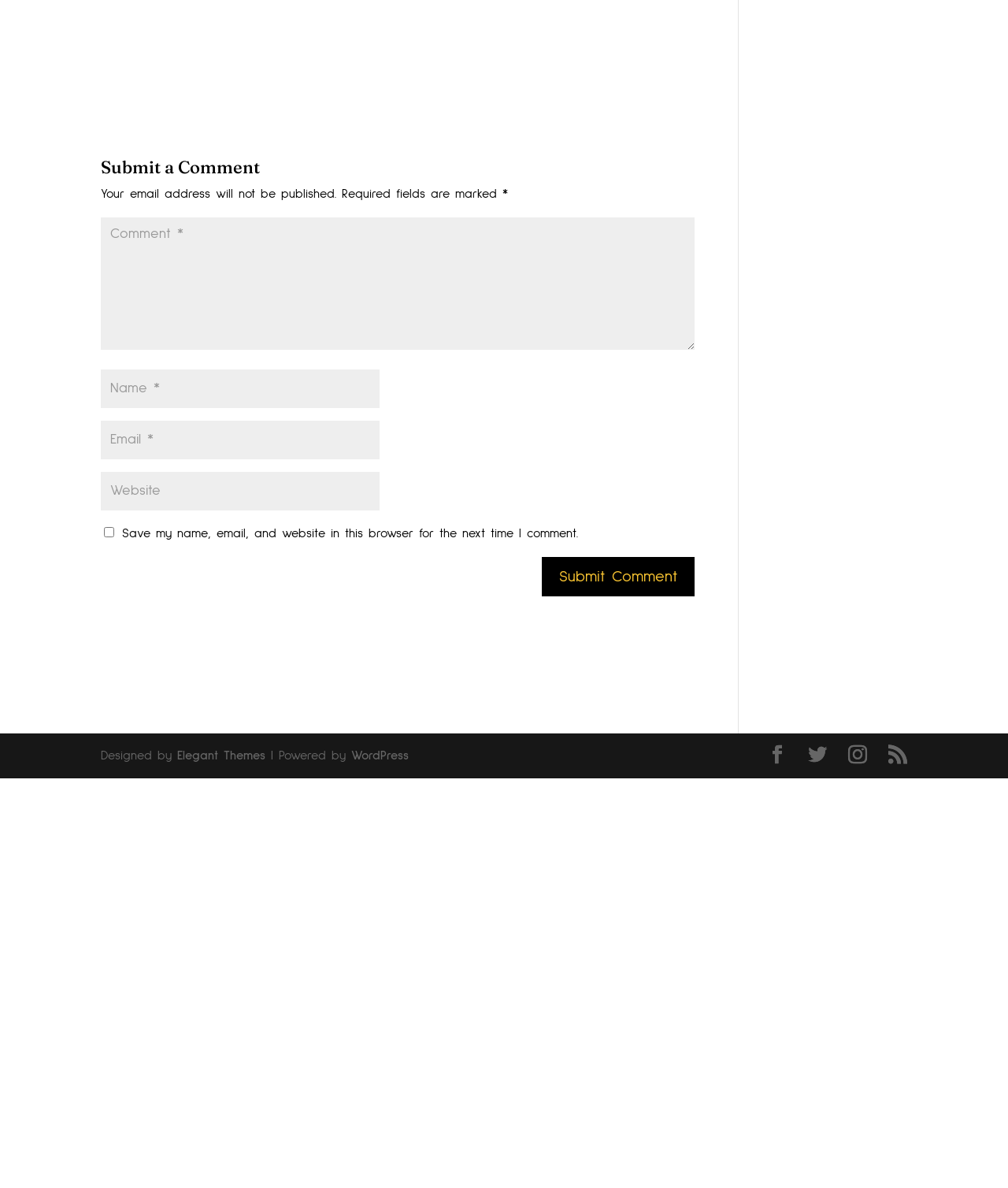Given the element description, predict the bounding box coordinates in the format (top-left x, top-left y, bottom-right x, bottom-right y), using floating point numbers between 0 and 1: input value="Email *" aria-describedby="email-notes" name="email"

[0.1, 0.354, 0.377, 0.387]